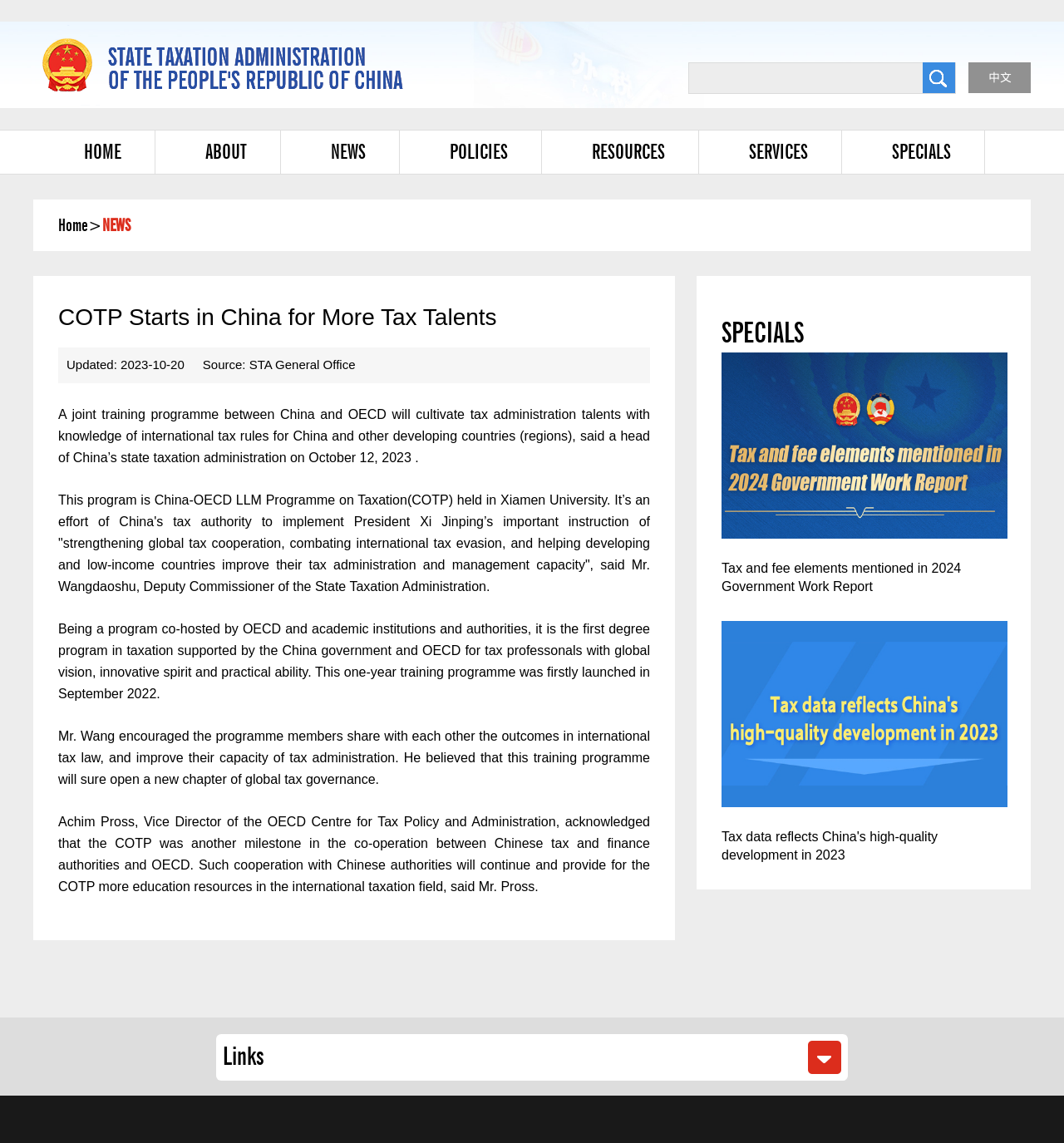Locate the bounding box coordinates of the region to be clicked to comply with the following instruction: "Click the SPECIALS link". The coordinates must be four float numbers between 0 and 1, in the form [left, top, right, bottom].

[0.838, 0.122, 0.893, 0.143]